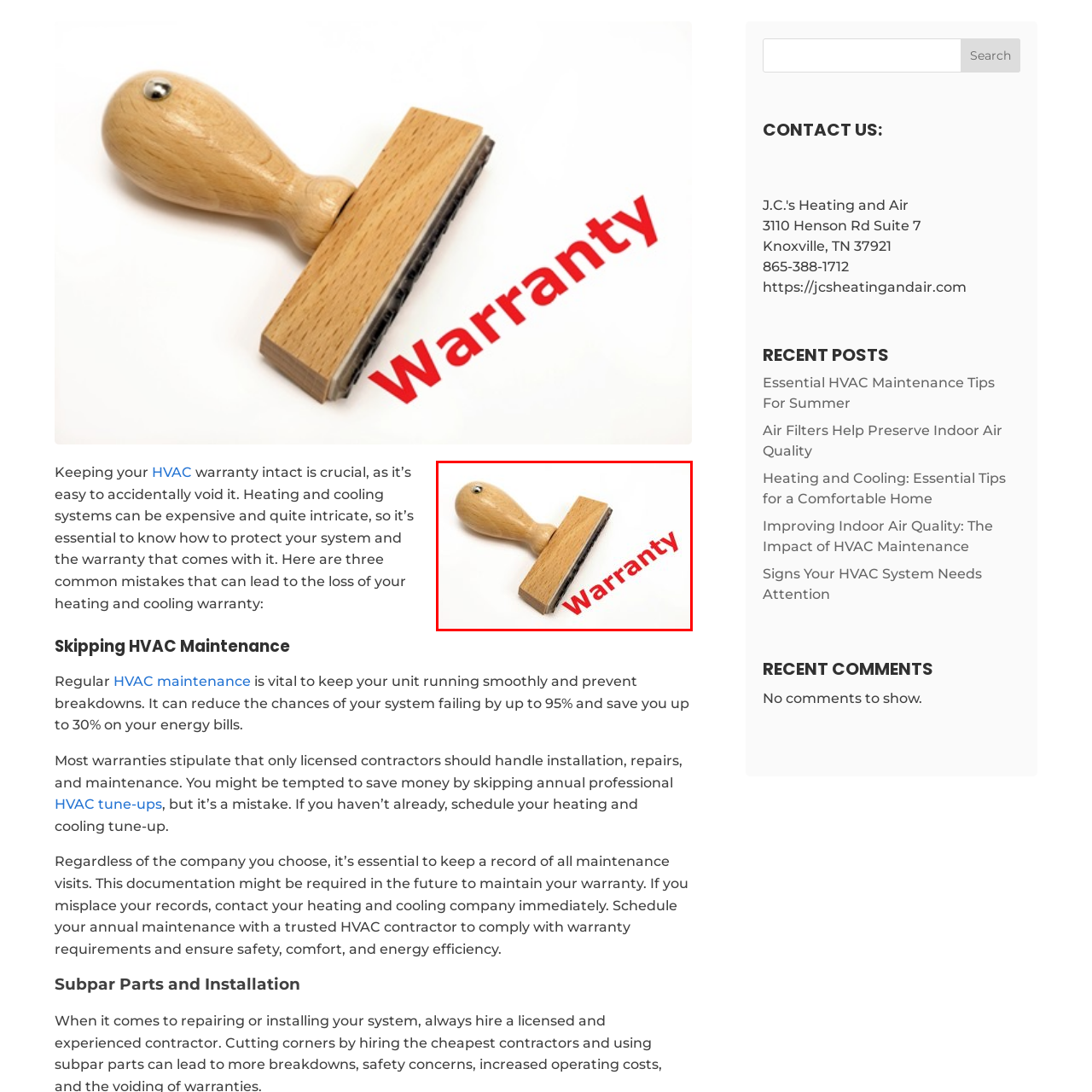What type of systems is the warranty related to?
Analyze the image surrounded by the red bounding box and provide a thorough answer.

The caption specifically mentions the importance of maintaining proper documentation for warranties, especially in relation to HVAC systems, which are heating and cooling systems.